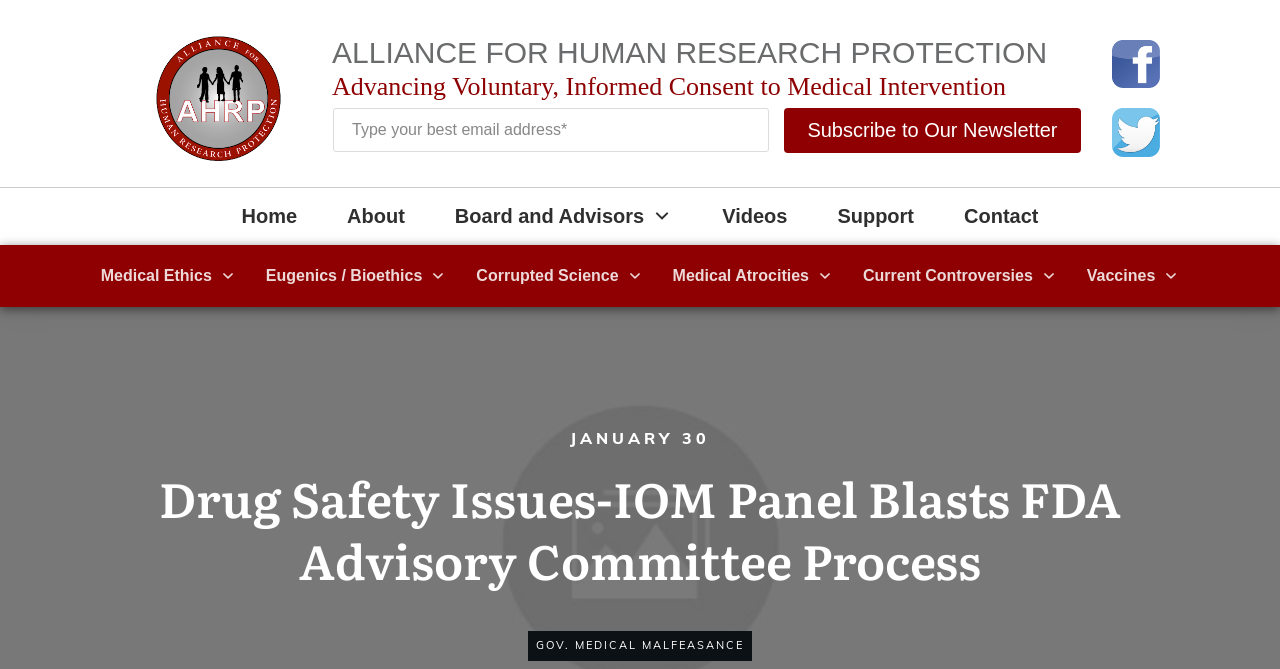Find the bounding box coordinates of the clickable region needed to perform the following instruction: "Click the AHRP Logo". The coordinates should be provided as four float numbers between 0 and 1, i.e., [left, top, right, bottom].

[0.121, 0.054, 0.219, 0.24]